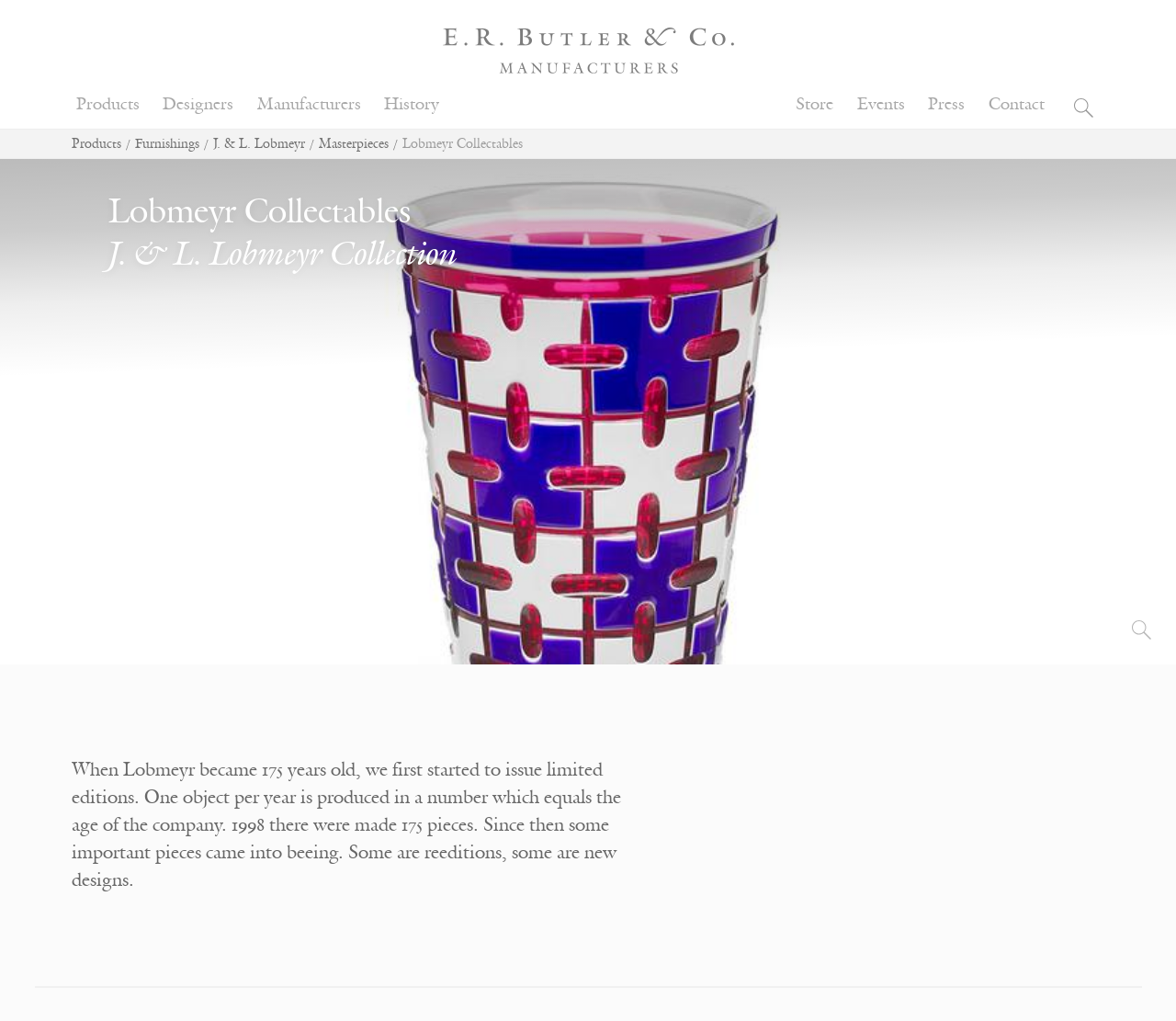How many main categories are there in the top navigation menu?
Answer with a single word or phrase, using the screenshot for reference.

7